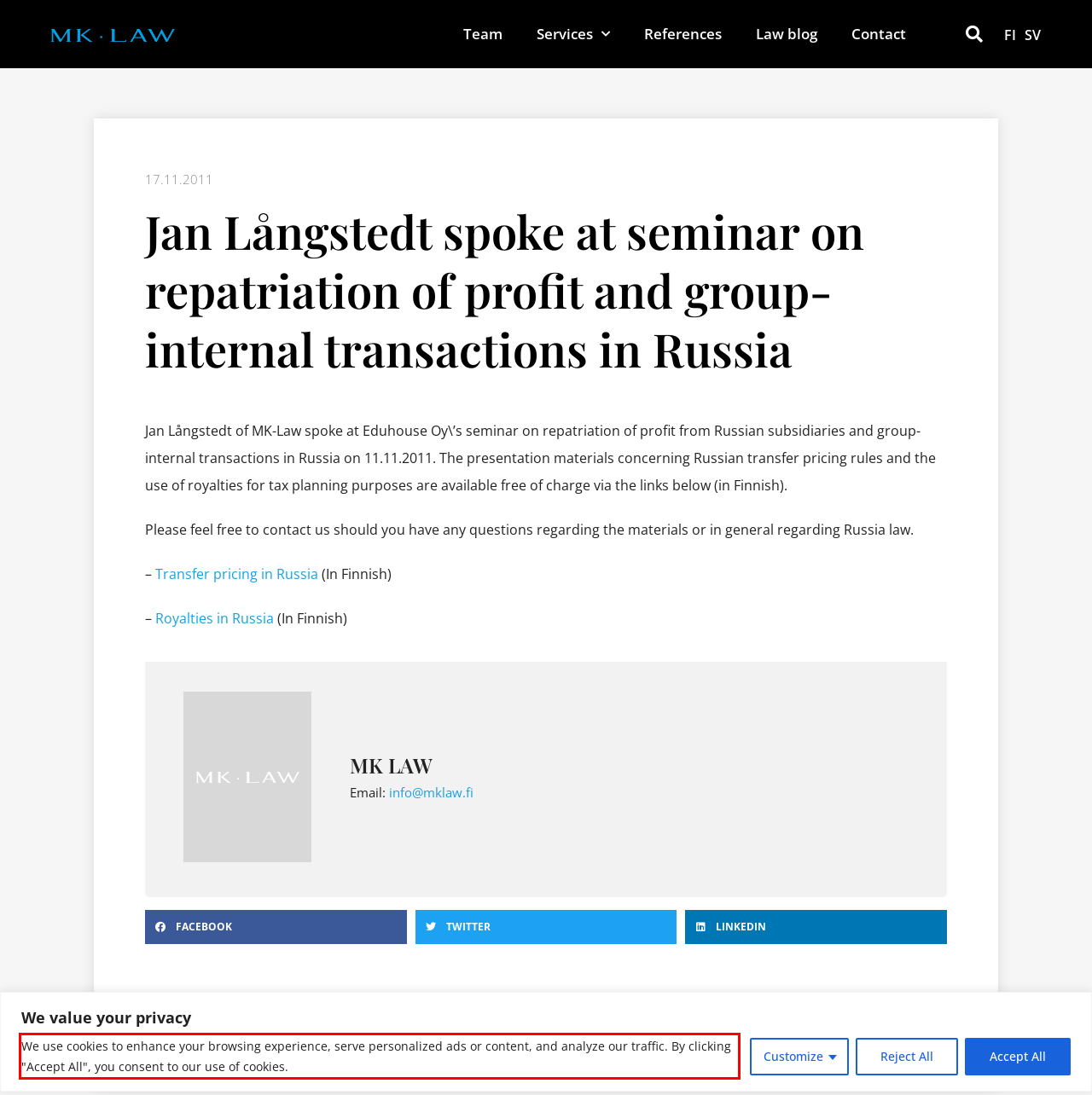Review the webpage screenshot provided, and perform OCR to extract the text from the red bounding box.

We use cookies to enhance your browsing experience, serve personalized ads or content, and analyze our traffic. By clicking "Accept All", you consent to our use of cookies.